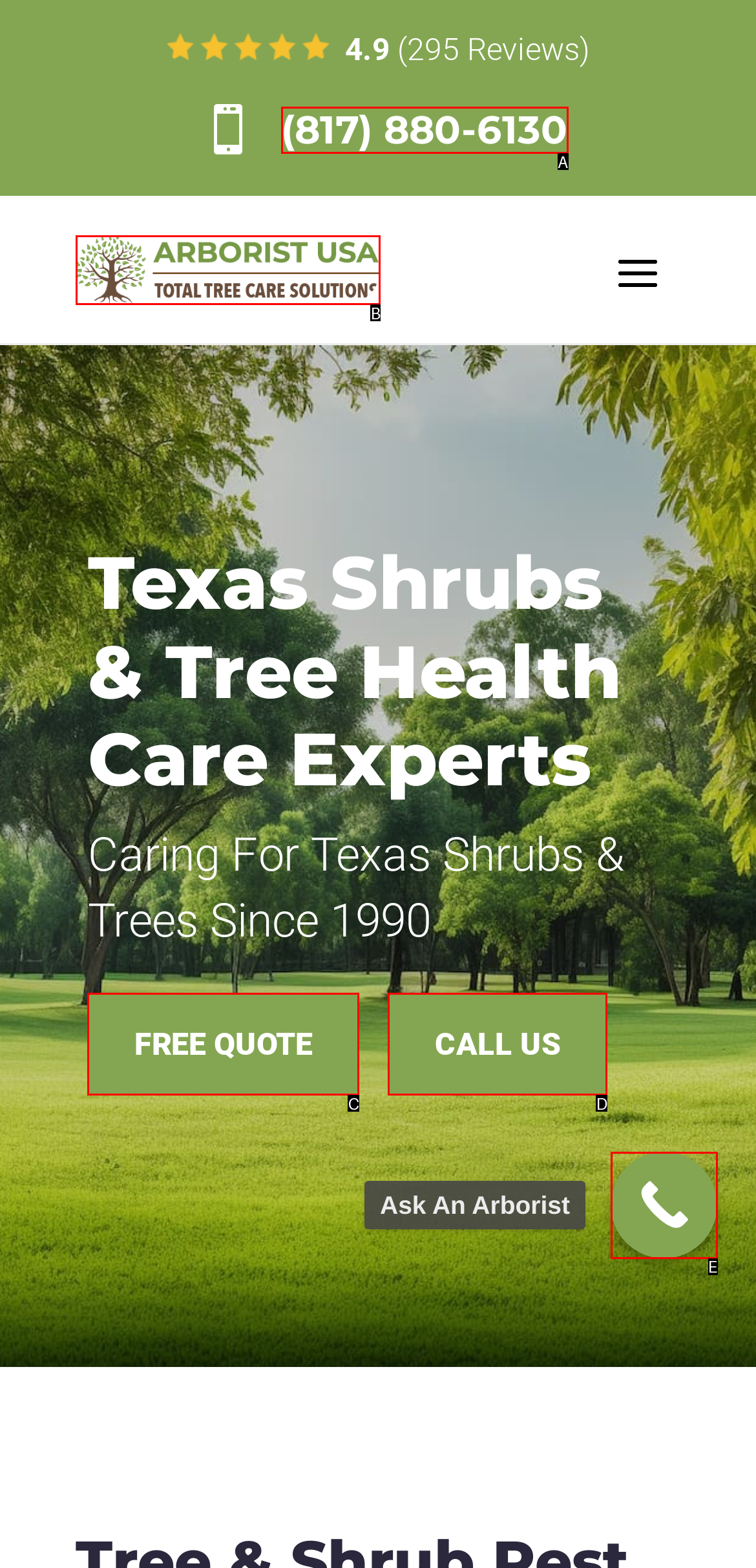Using the description: Call Us, find the best-matching HTML element. Indicate your answer with the letter of the chosen option.

D